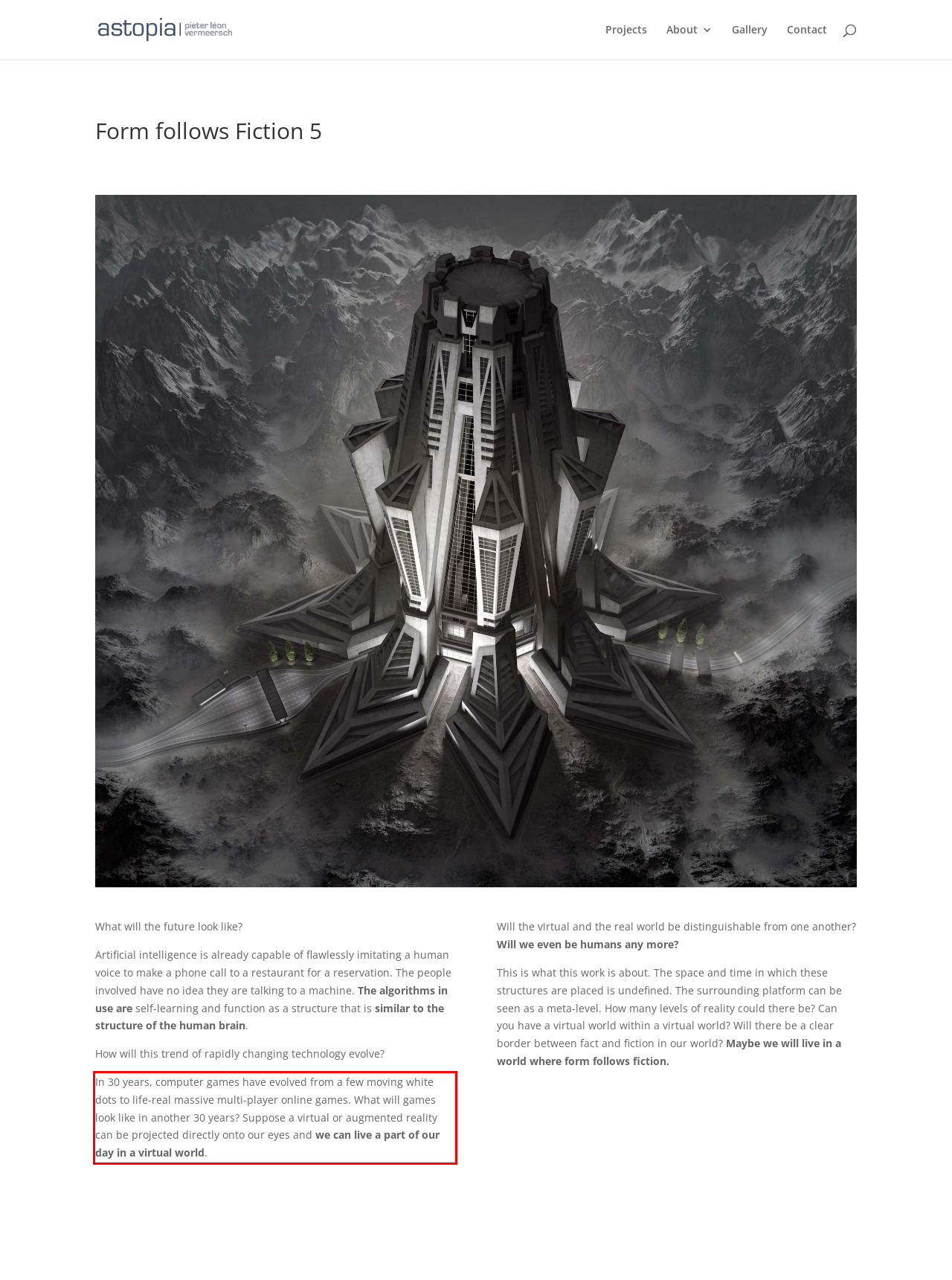From the provided screenshot, extract the text content that is enclosed within the red bounding box.

In 30 years, computer games have evolved from a few moving white dots to life-real massive multi-player online games. What will games look like in another 30 years? Suppose a virtual or augmented reality can be projected directly onto our eyes and we can live a part of our day in a virtual world.